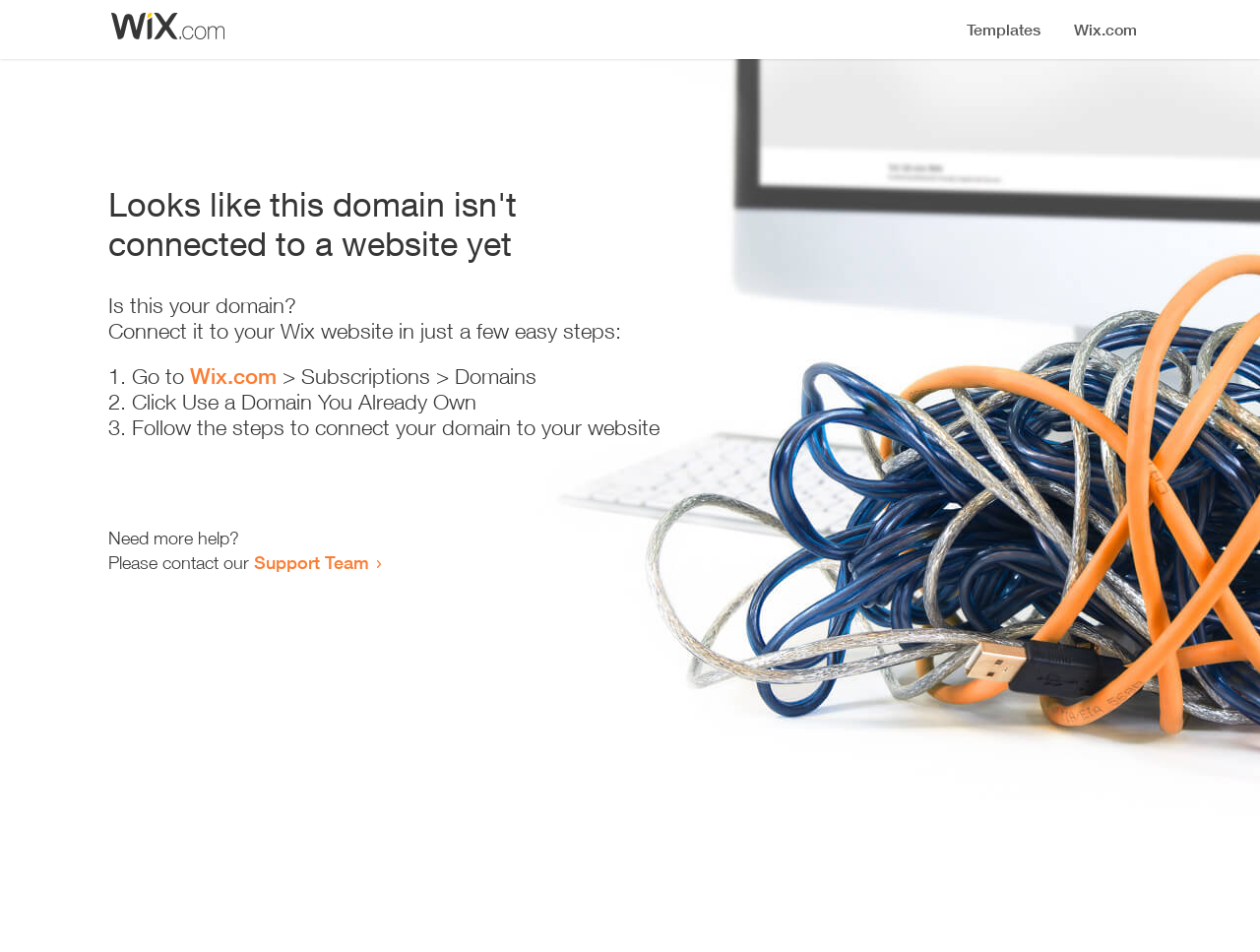What is the purpose of this webpage?
Examine the image and give a concise answer in one word or a short phrase.

Domain connection guidance